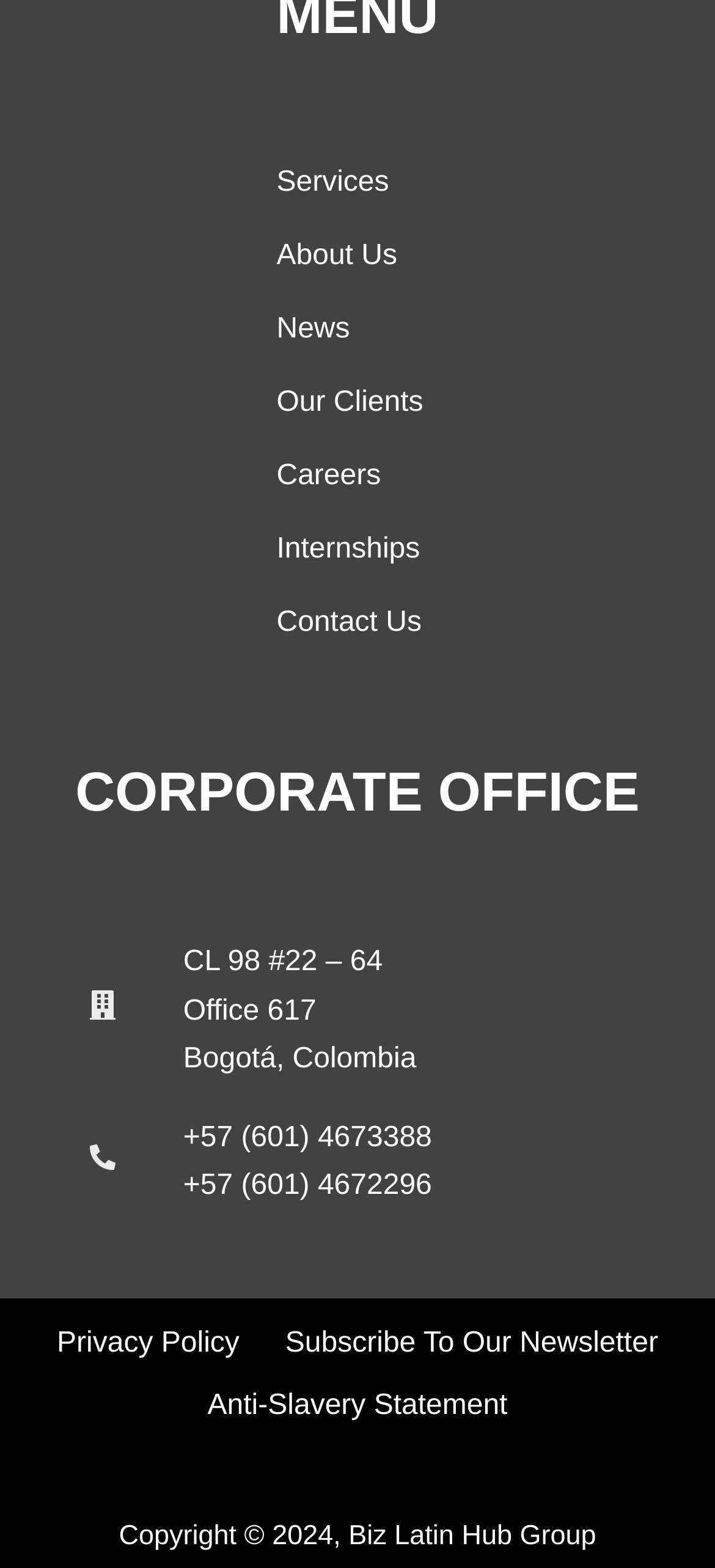Please identify the bounding box coordinates of the region to click in order to complete the task: "View Corporate Office address". The coordinates must be four float numbers between 0 and 1, specified as [left, top, right, bottom].

[0.105, 0.59, 0.236, 0.701]